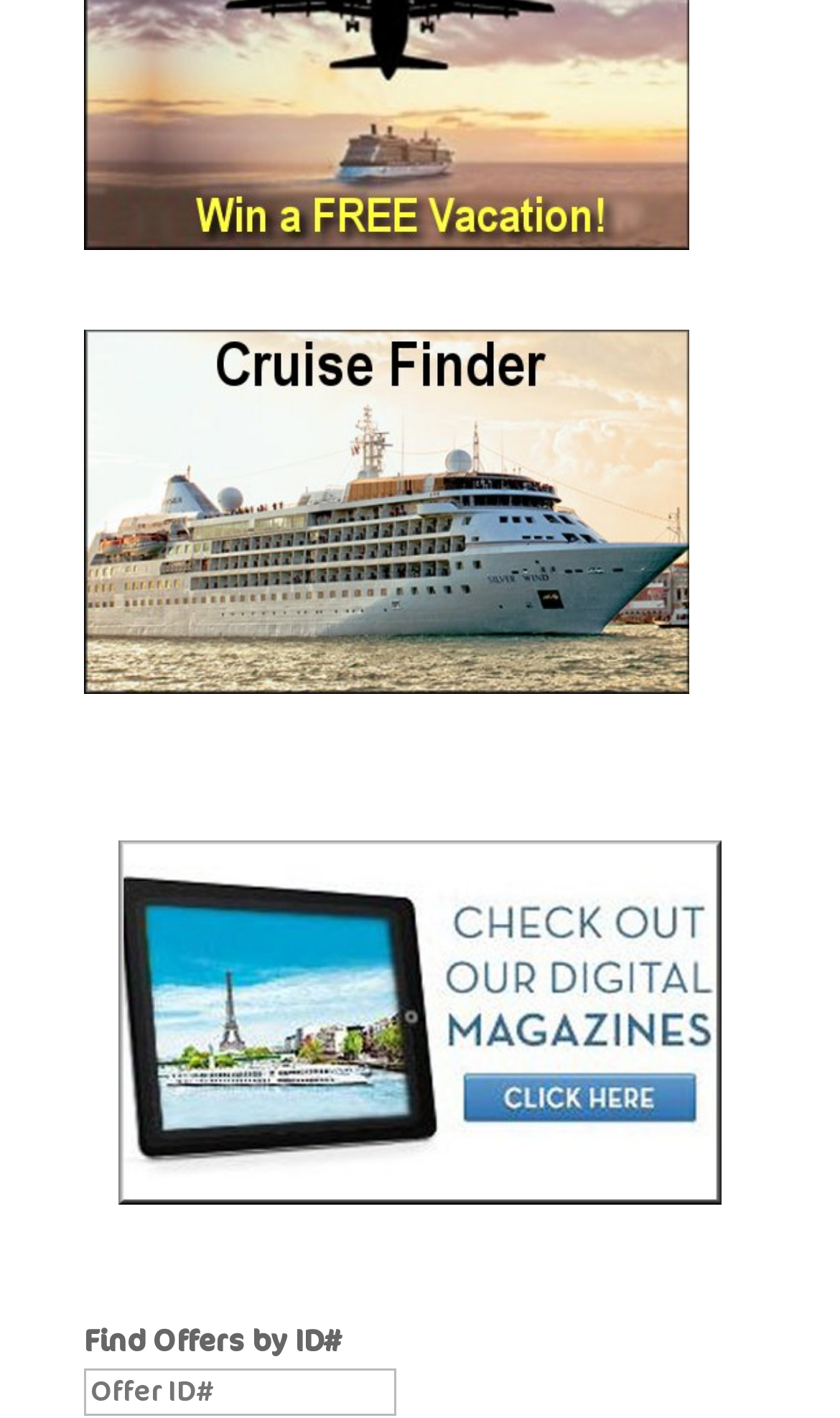Extract the bounding box coordinates of the UI element described: "name="oid" placeholder="Offer ID#"". Provide the coordinates in the format [left, top, right, bottom] with values ranging from 0 to 1.

[0.1, 0.966, 0.472, 0.999]